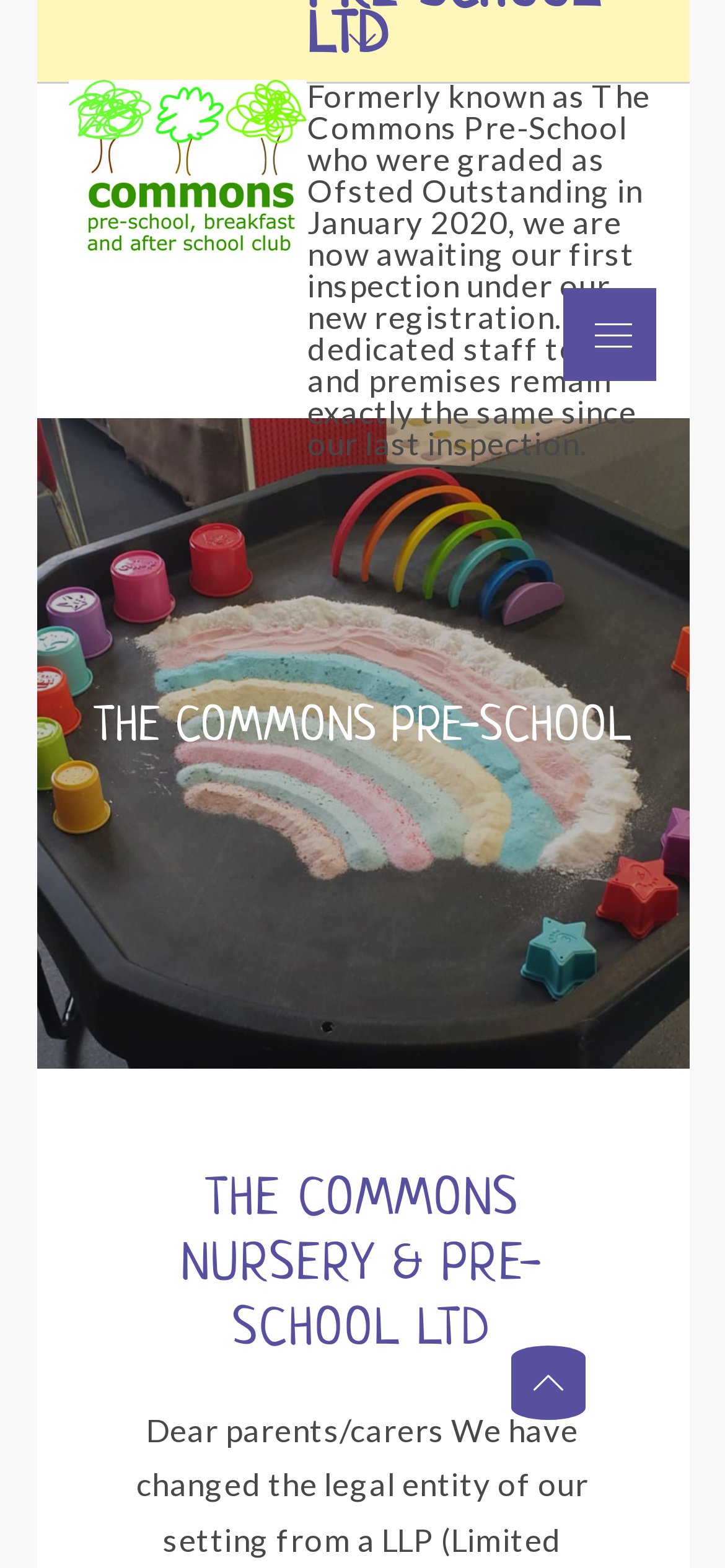Provide a brief response in the form of a single word or phrase:
What is the name of the nursery?

THE COMMONS NURSERY & PRE-SCHOOL LTD